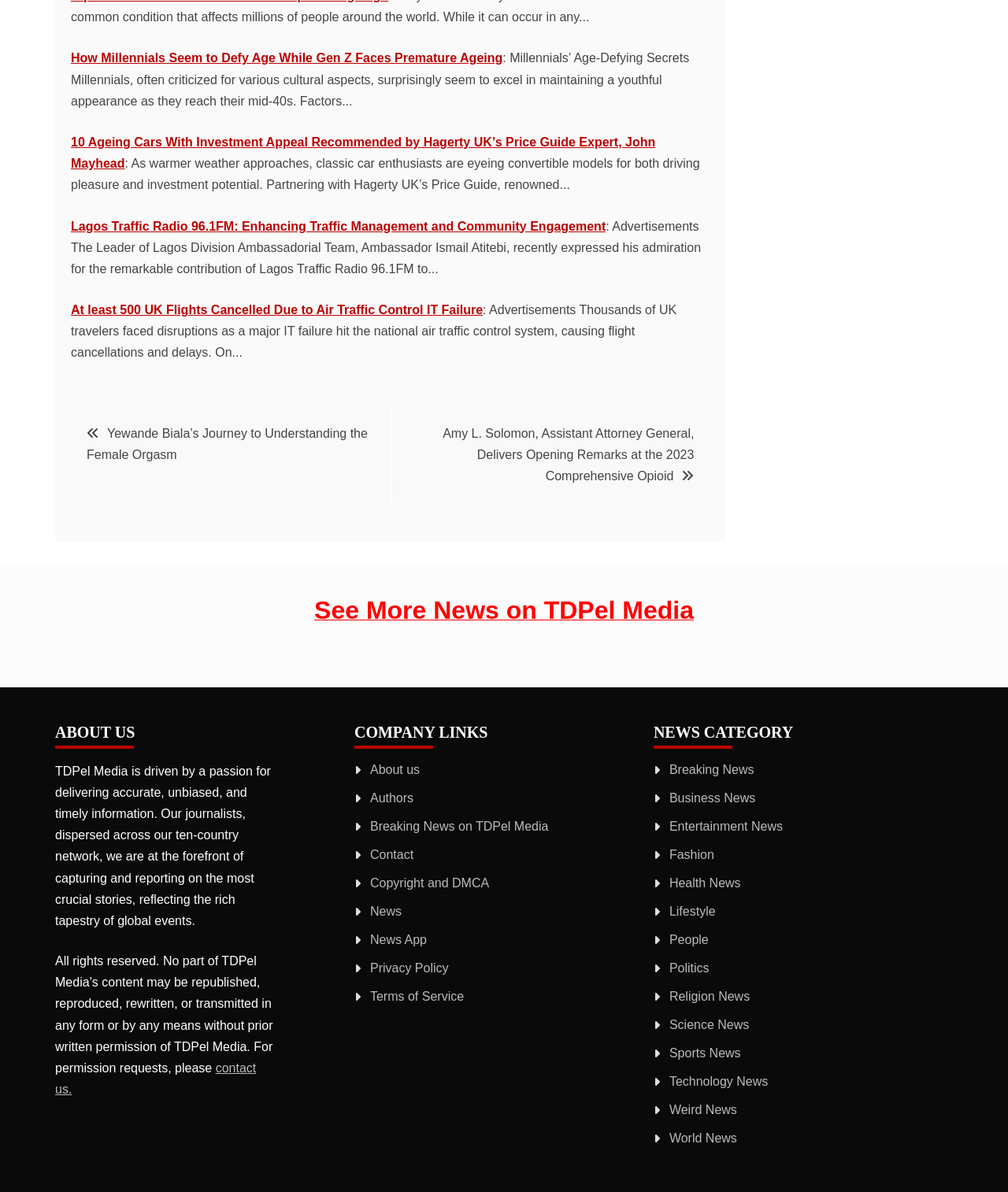Given the webpage screenshot, identify the bounding box of the UI element that matches this description: "Fashion".

[0.664, 0.711, 0.708, 0.722]